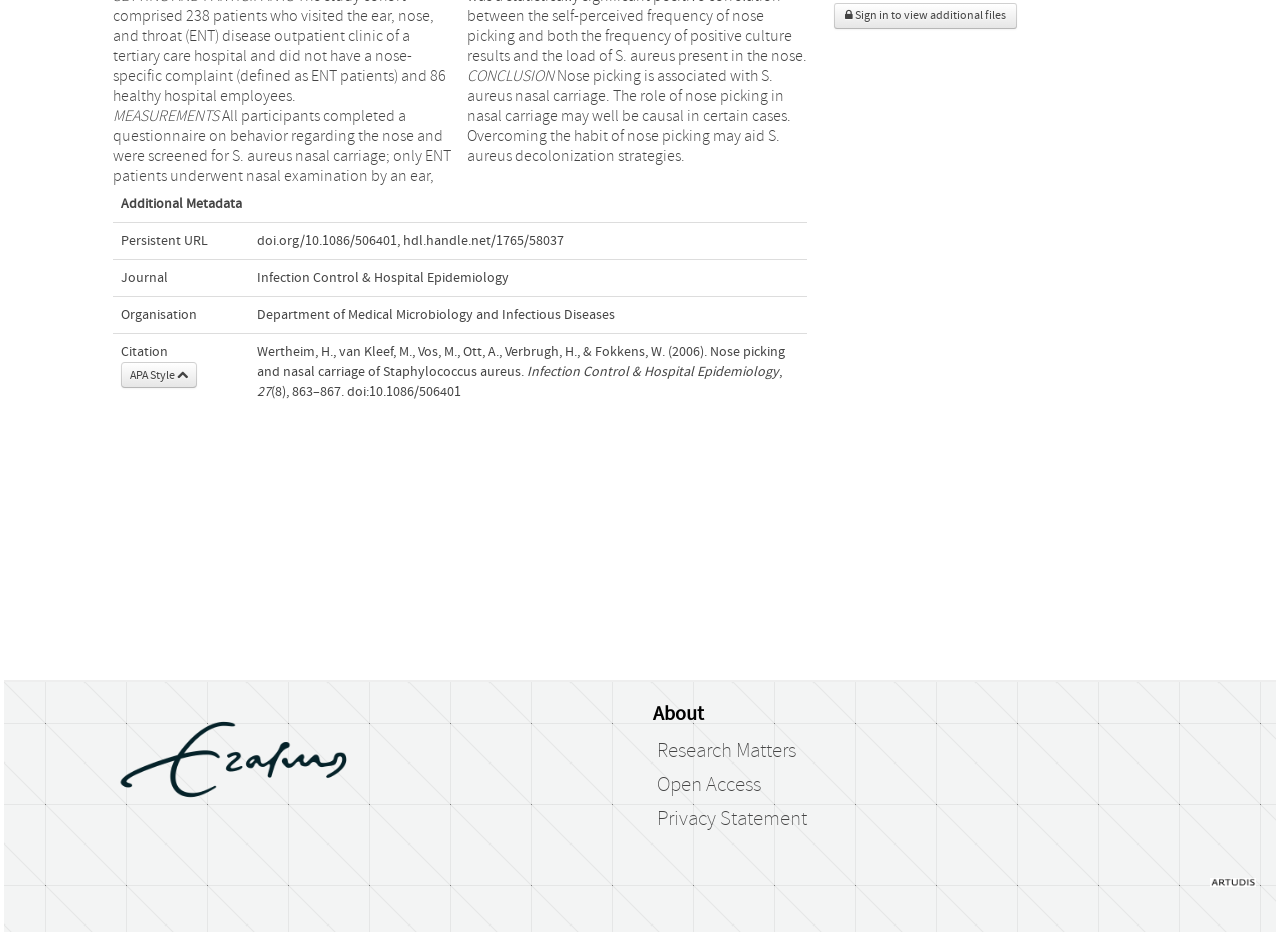Bounding box coordinates must be specified in the format (top-left x, top-left y, bottom-right x, bottom-right y). All values should be floating point numbers between 0 and 1. What are the bounding box coordinates of the UI element described as: Sports Nutrition Manufacturer

None